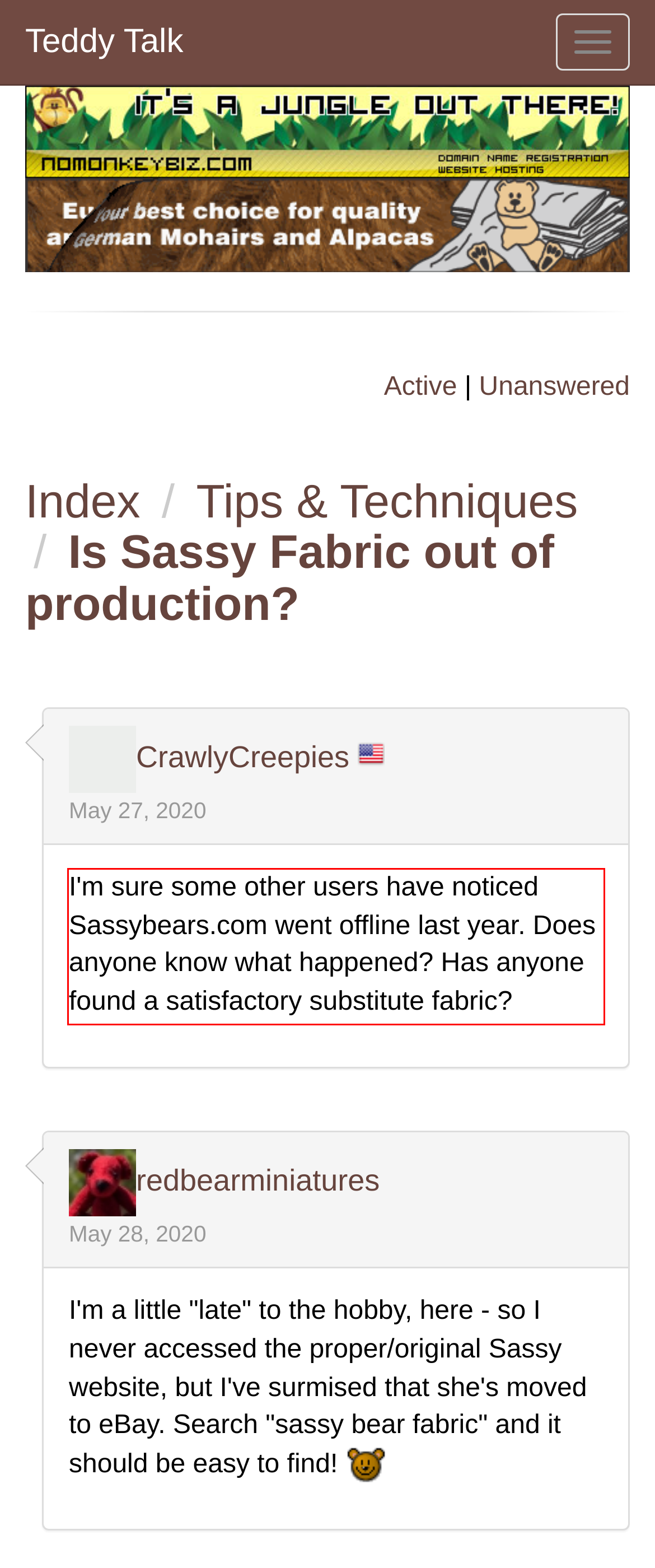Using the provided screenshot of a webpage, recognize and generate the text found within the red rectangle bounding box.

I'm sure some other users have noticed Sassybears.com went offline last year. Does anyone know what happened? Has anyone found a satisfactory substitute fabric?